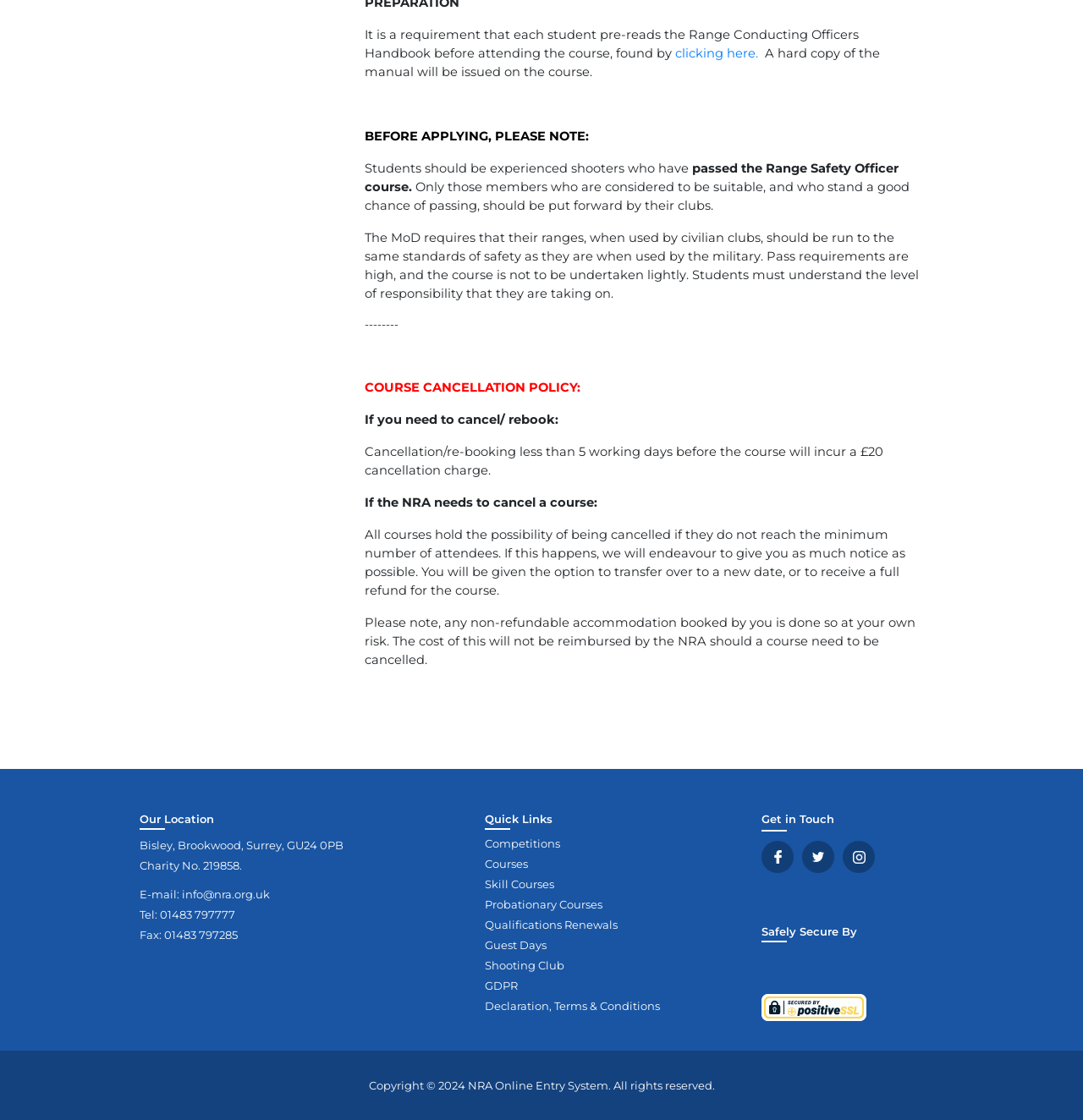Locate the bounding box coordinates of the clickable element to fulfill the following instruction: "click the Courses link". Provide the coordinates as four float numbers between 0 and 1 in the format [left, top, right, bottom].

[0.448, 0.765, 0.488, 0.777]